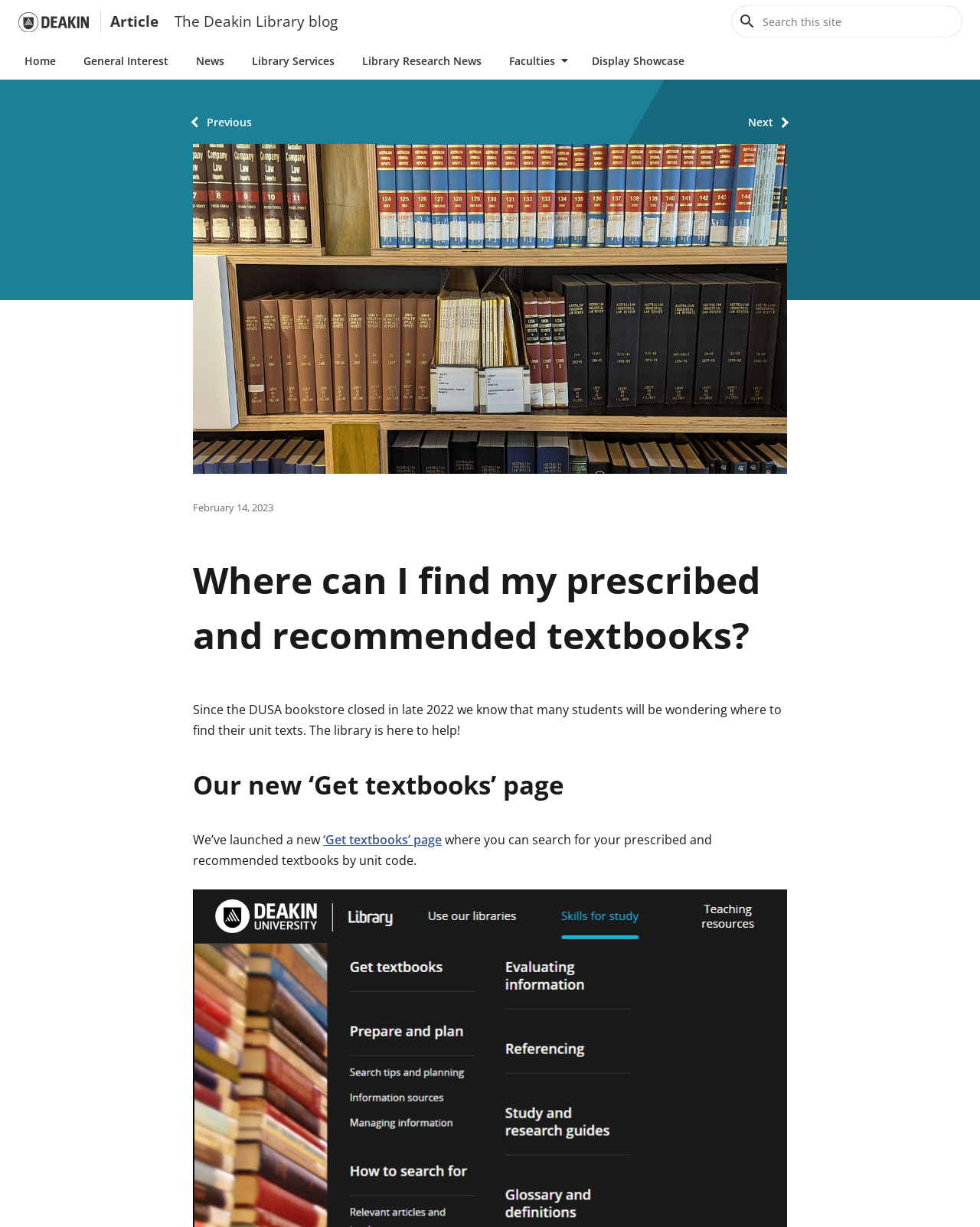Bounding box coordinates must be specified in the format (top-left x, top-left y, bottom-right x, bottom-right y). All values should be floating point numbers between 0 and 1. What are the bounding box coordinates of the UI element described as: Previous

[0.197, 0.087, 0.257, 0.112]